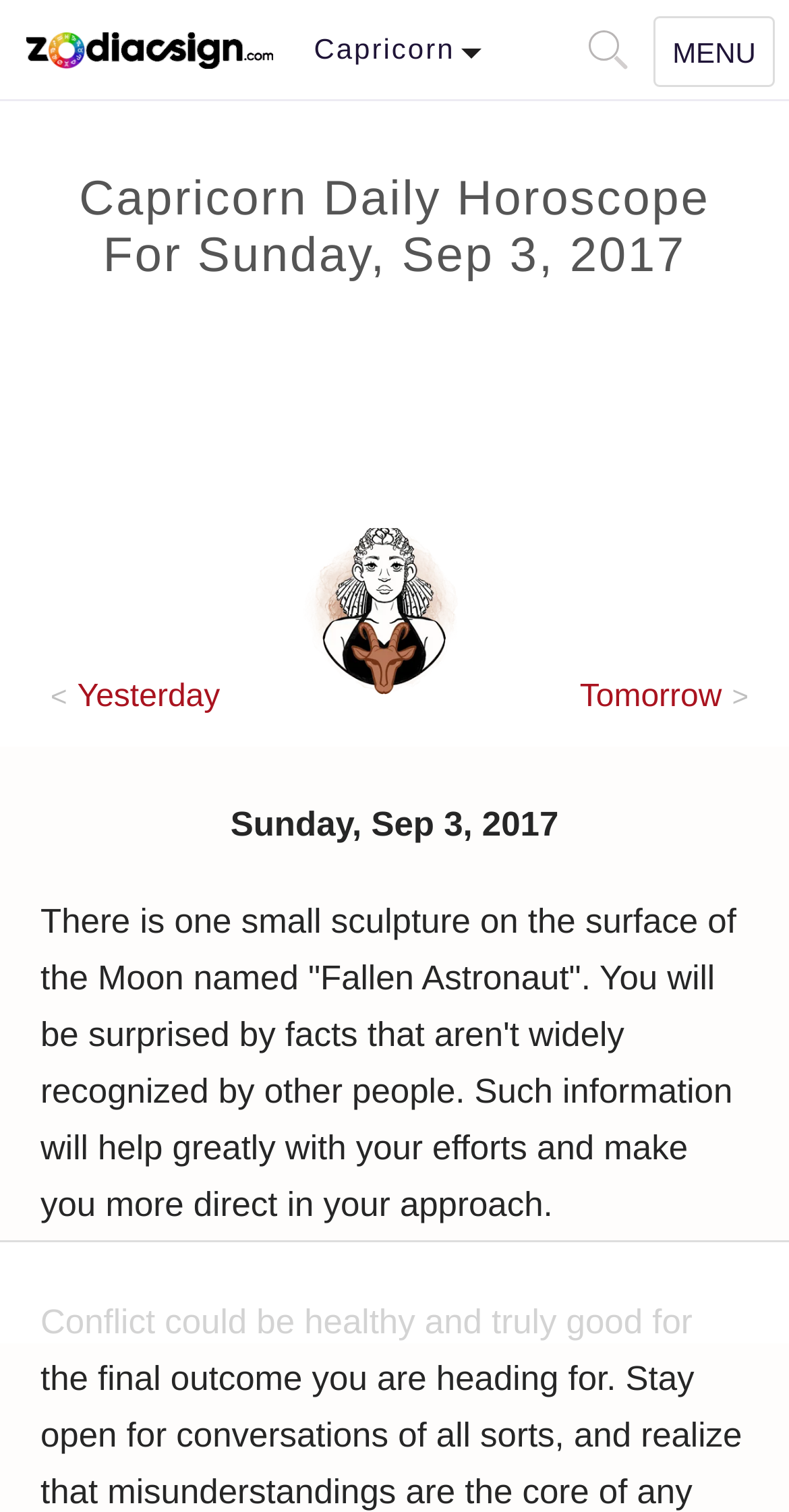Please answer the following question using a single word or phrase: What is the purpose of the 'Open Search Box' button?

To open search box